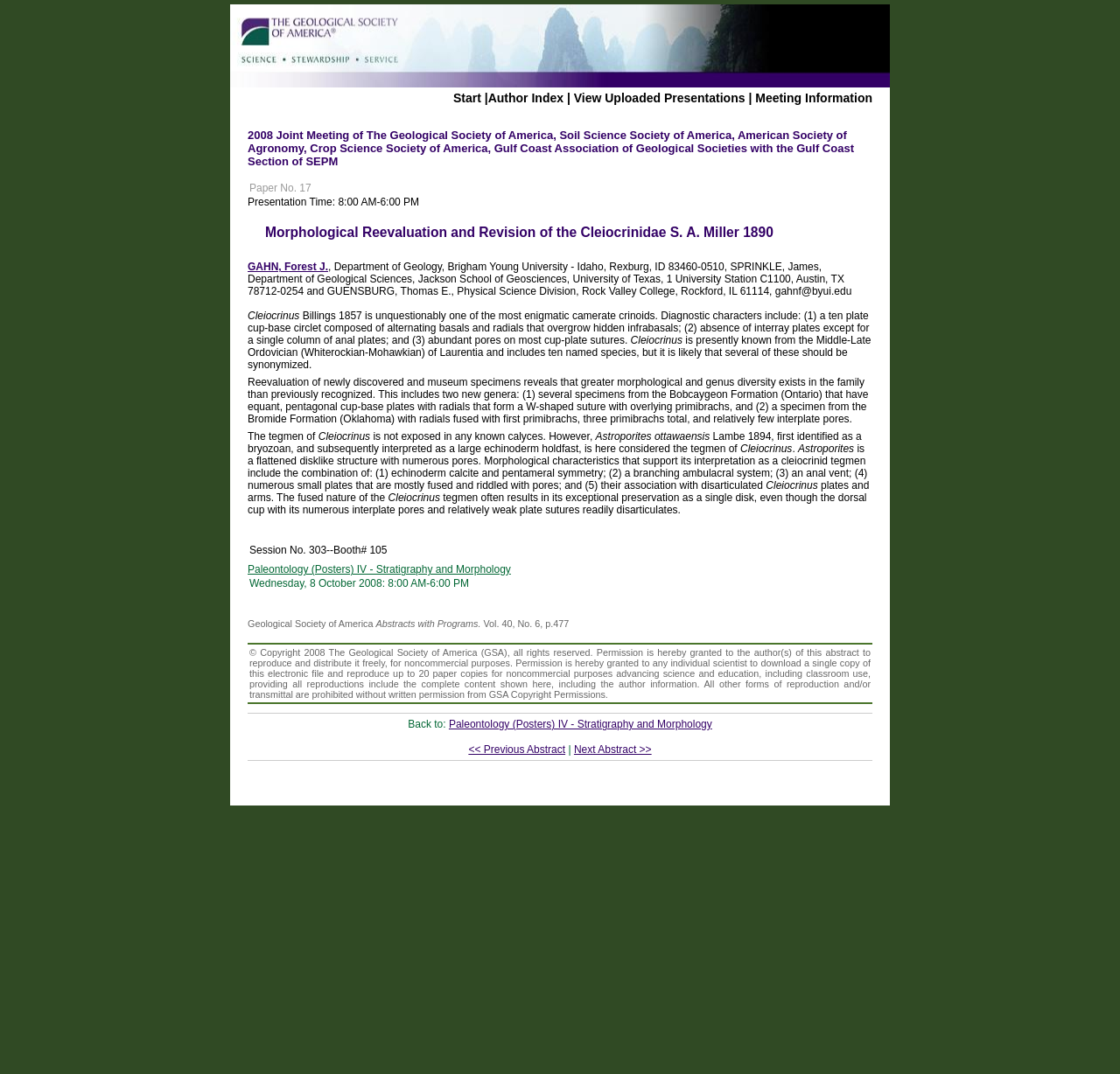Please provide the bounding box coordinates for the element that needs to be clicked to perform the instruction: "View author index". The coordinates must consist of four float numbers between 0 and 1, formatted as [left, top, right, bottom].

[0.436, 0.085, 0.503, 0.098]